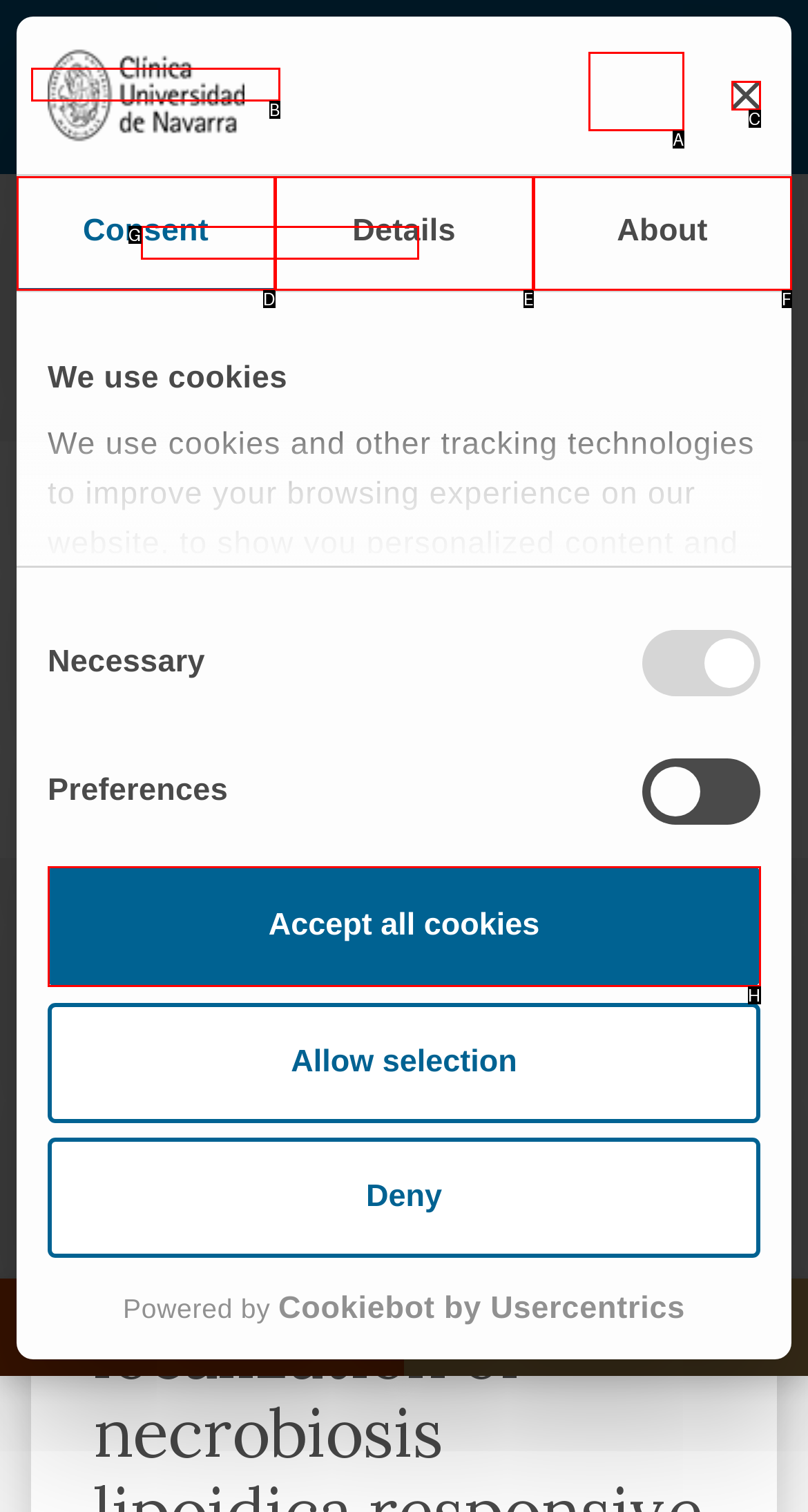Determine which option matches the element description: Accept all cookies
Reply with the letter of the appropriate option from the options provided.

H